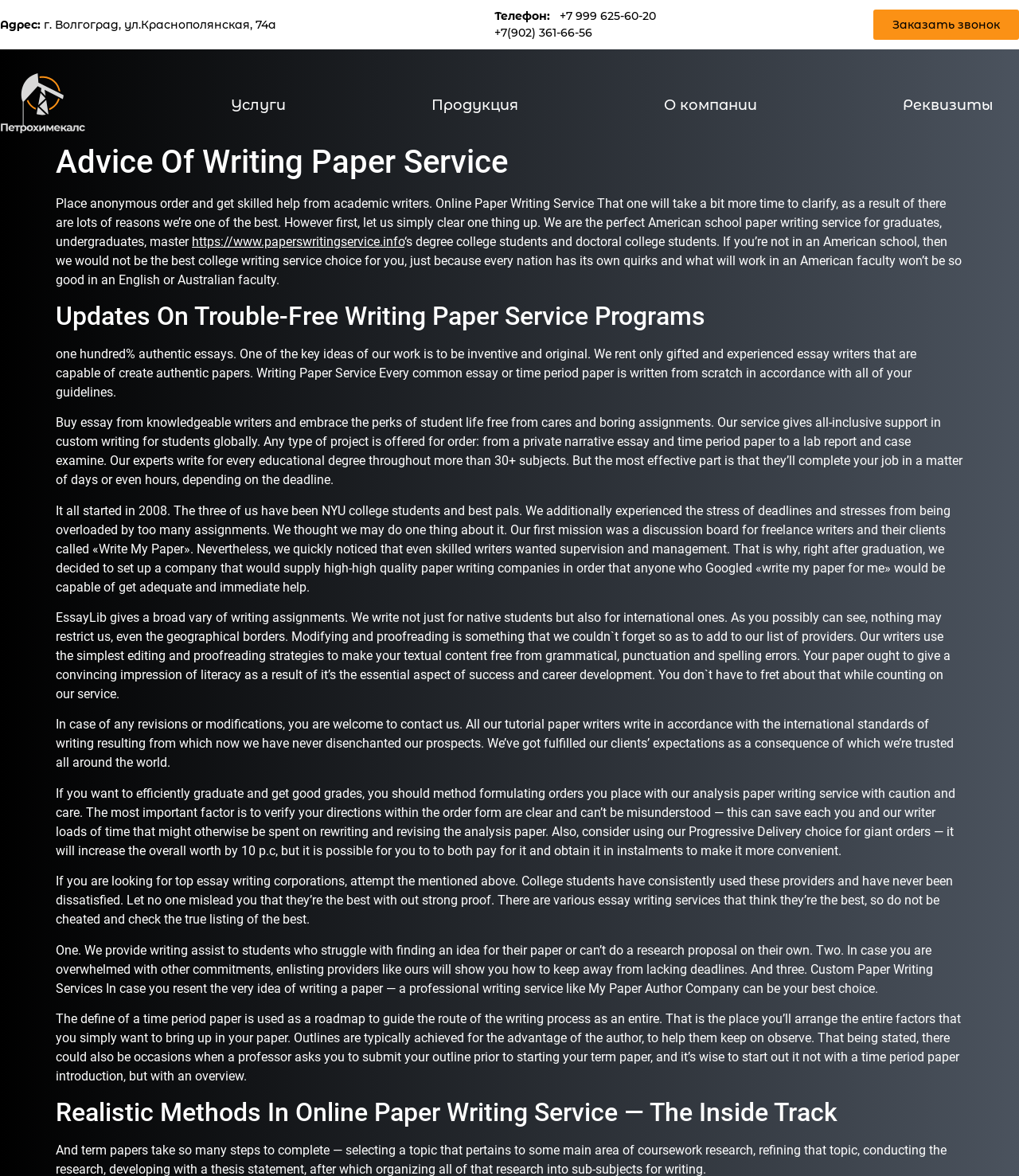Can you identify the bounding box coordinates of the clickable region needed to carry out this instruction: 'Read The Barbarian Prince book online'? The coordinates should be four float numbers within the range of 0 to 1, stated as [left, top, right, bottom].

None